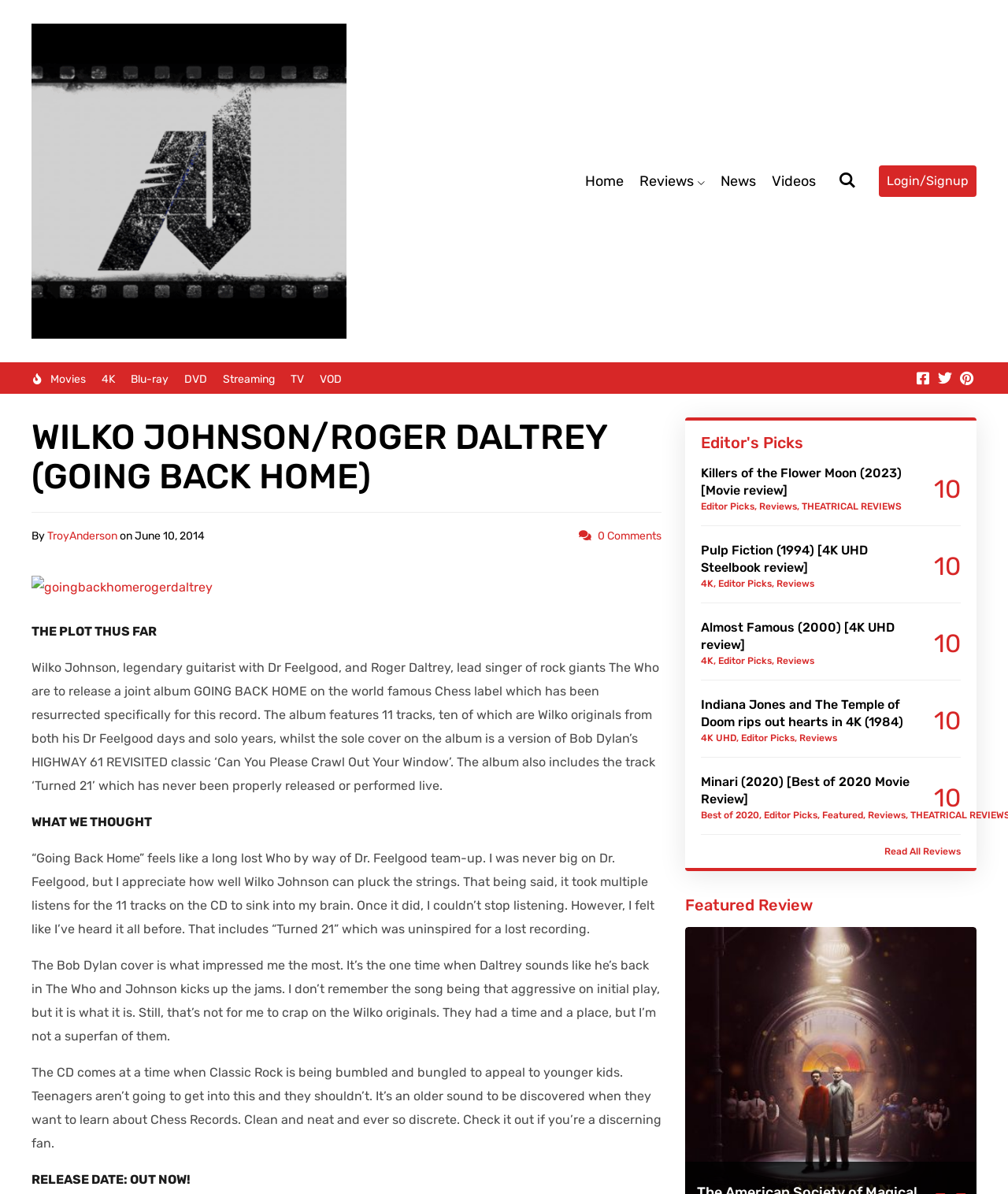Carefully examine the image and provide an in-depth answer to the question: How many tracks are in the album?

According to the article, the album features 11 tracks, ten of which are Wilko originals from both his Dr Feelgood days and solo years, whilst the sole cover on the album is a version of Bob Dylan’s HIGHWAY 61 REVISITED classic ‘Can You Please Crawl Out Your Window’.